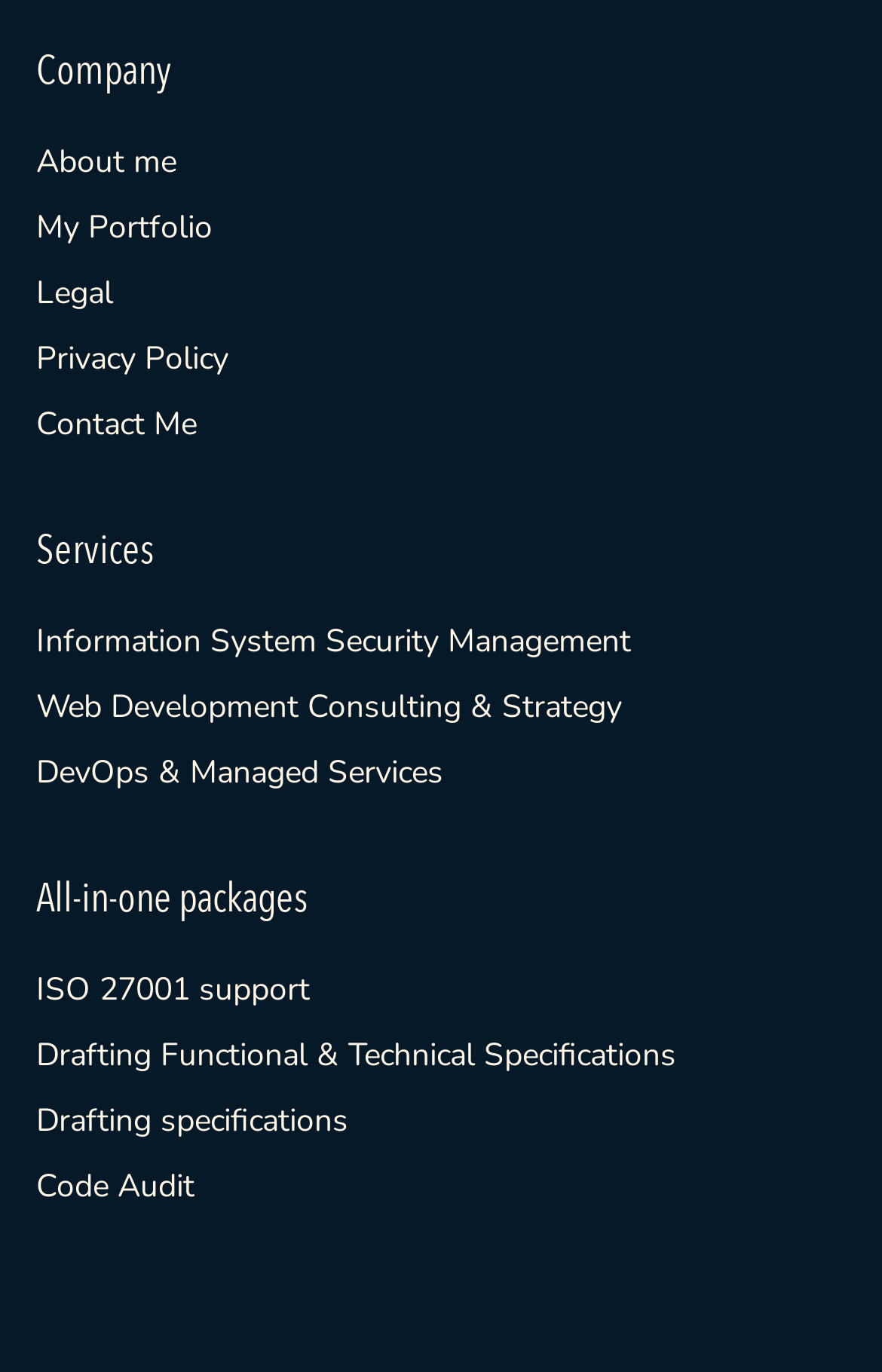How many links are related to security?
Look at the image and respond with a one-word or short-phrase answer.

2